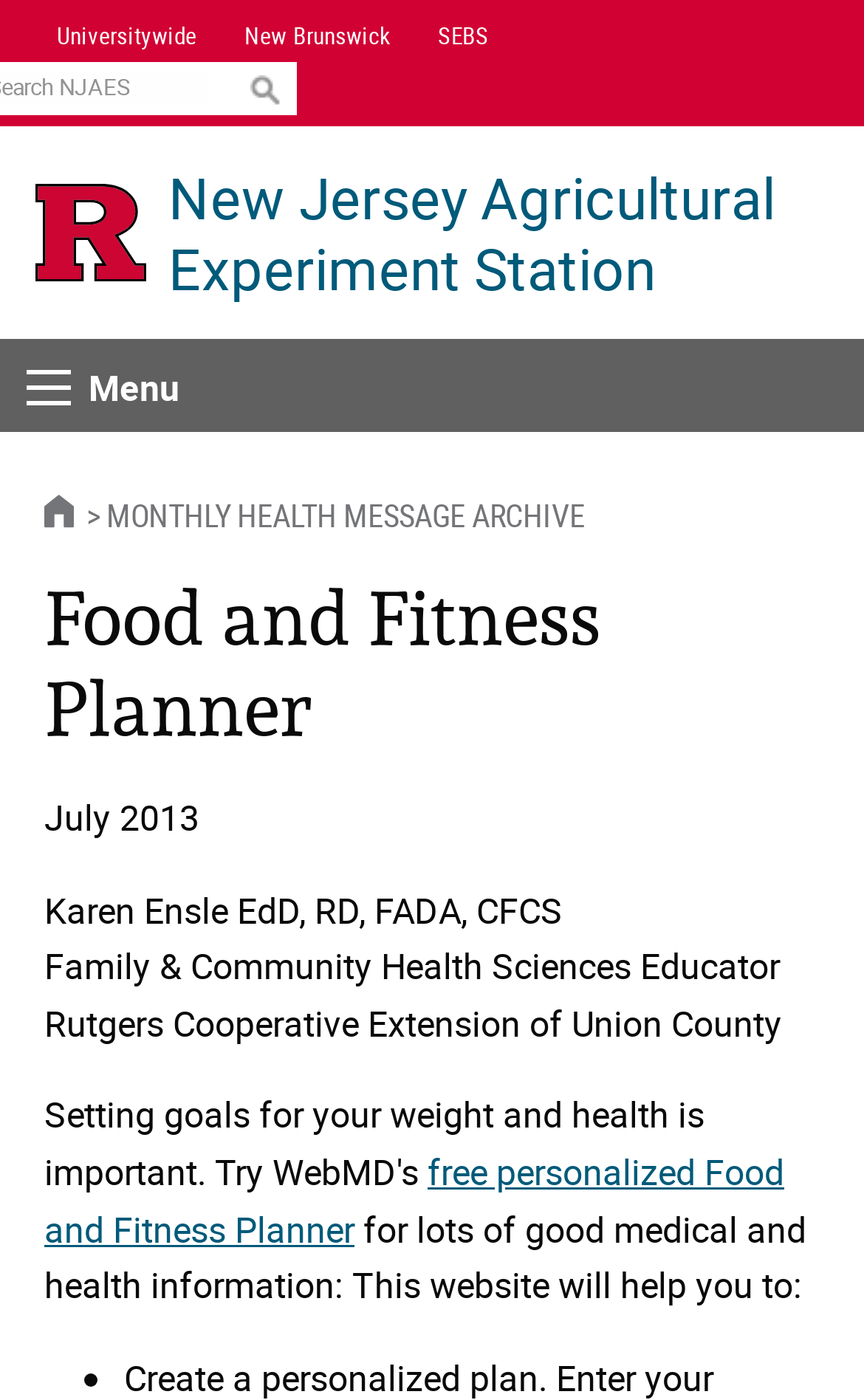How many links are in the top navigation bar?
Look at the screenshot and give a one-word or phrase answer.

3